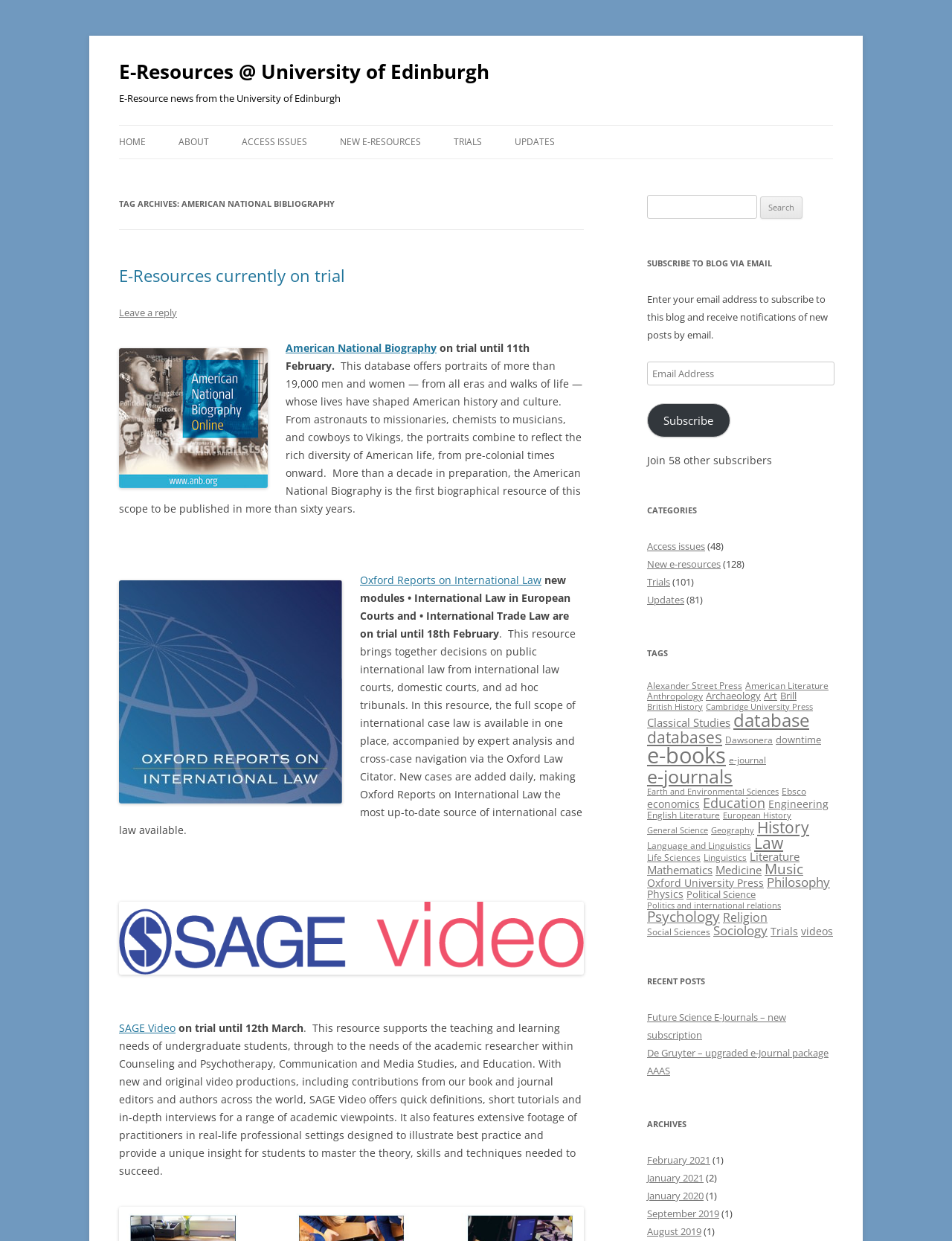Identify the bounding box coordinates for the element that needs to be clicked to fulfill this instruction: "Search for e-resources". Provide the coordinates in the format of four float numbers between 0 and 1: [left, top, right, bottom].

[0.68, 0.157, 0.875, 0.176]